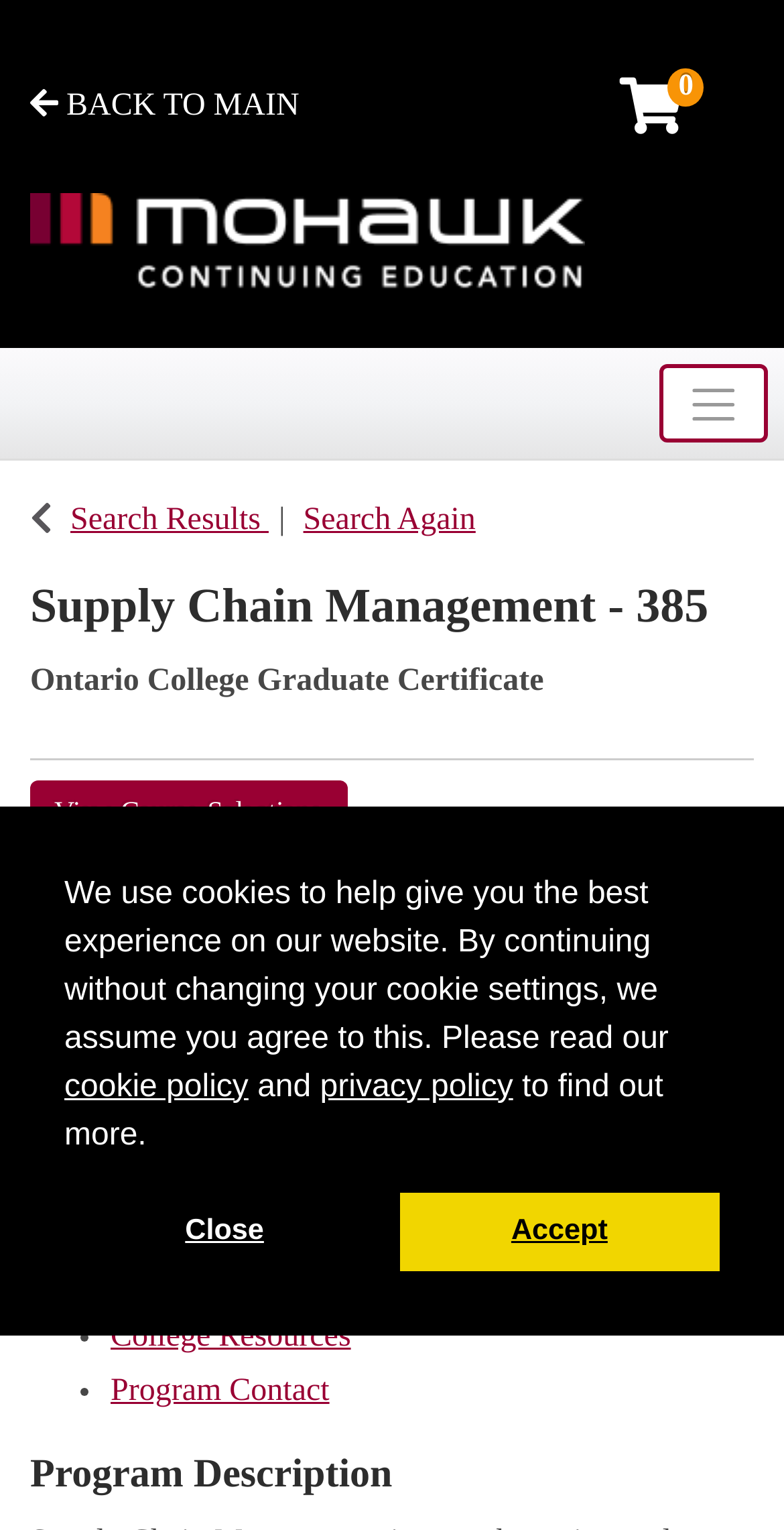Using details from the image, please answer the following question comprehensively:
What is the name of the college?

I found the answer by looking at the logo link at the top left corner of the webpage, which says 'Mohawk College Logo'.